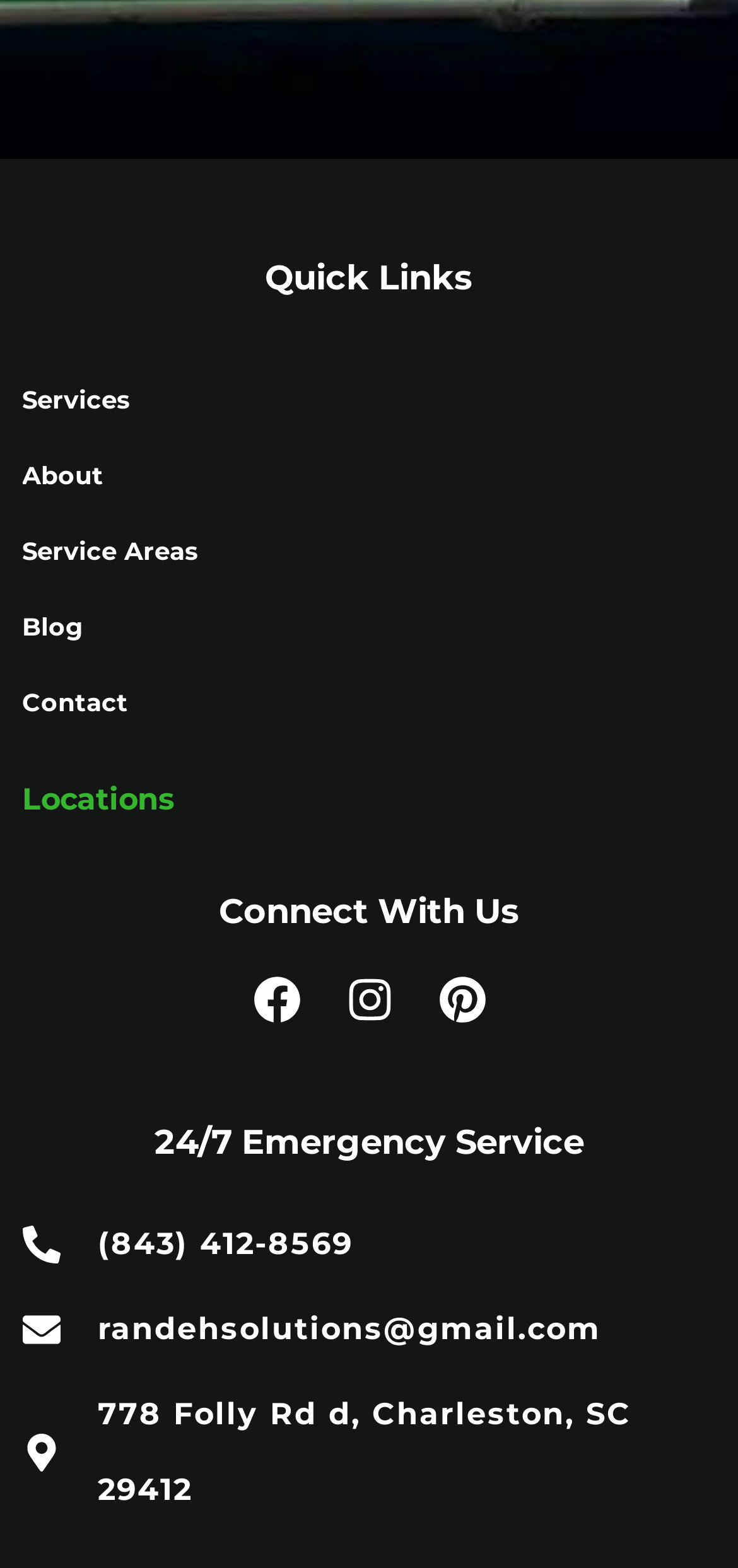Please indicate the bounding box coordinates of the element's region to be clicked to achieve the instruction: "Search for ski holidays". Provide the coordinates as four float numbers between 0 and 1, i.e., [left, top, right, bottom].

None